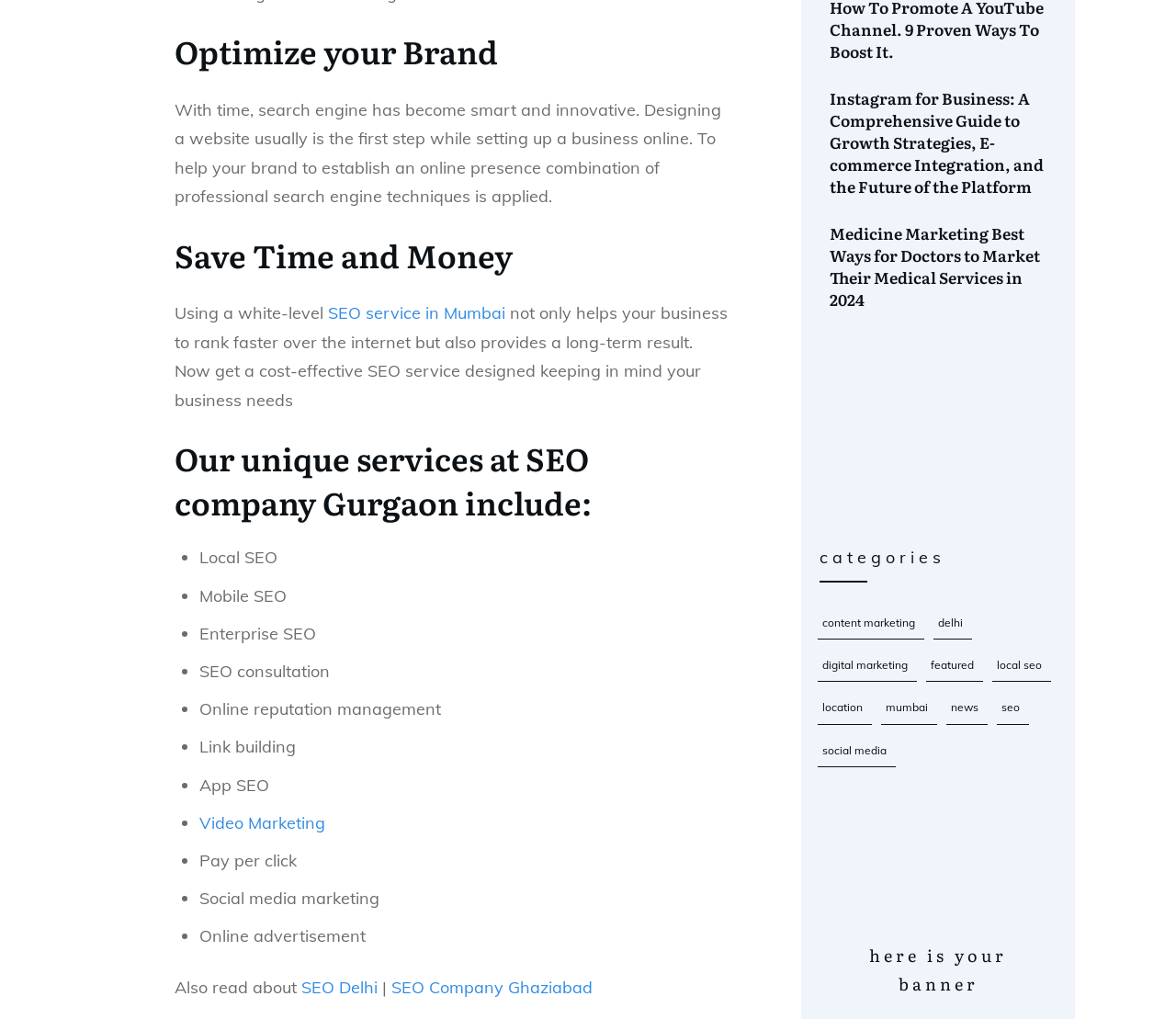Please specify the bounding box coordinates of the element that should be clicked to execute the given instruction: 'Explore 'content marketing''. Ensure the coordinates are four float numbers between 0 and 1, expressed as [left, top, right, bottom].

[0.699, 0.6, 0.778, 0.622]